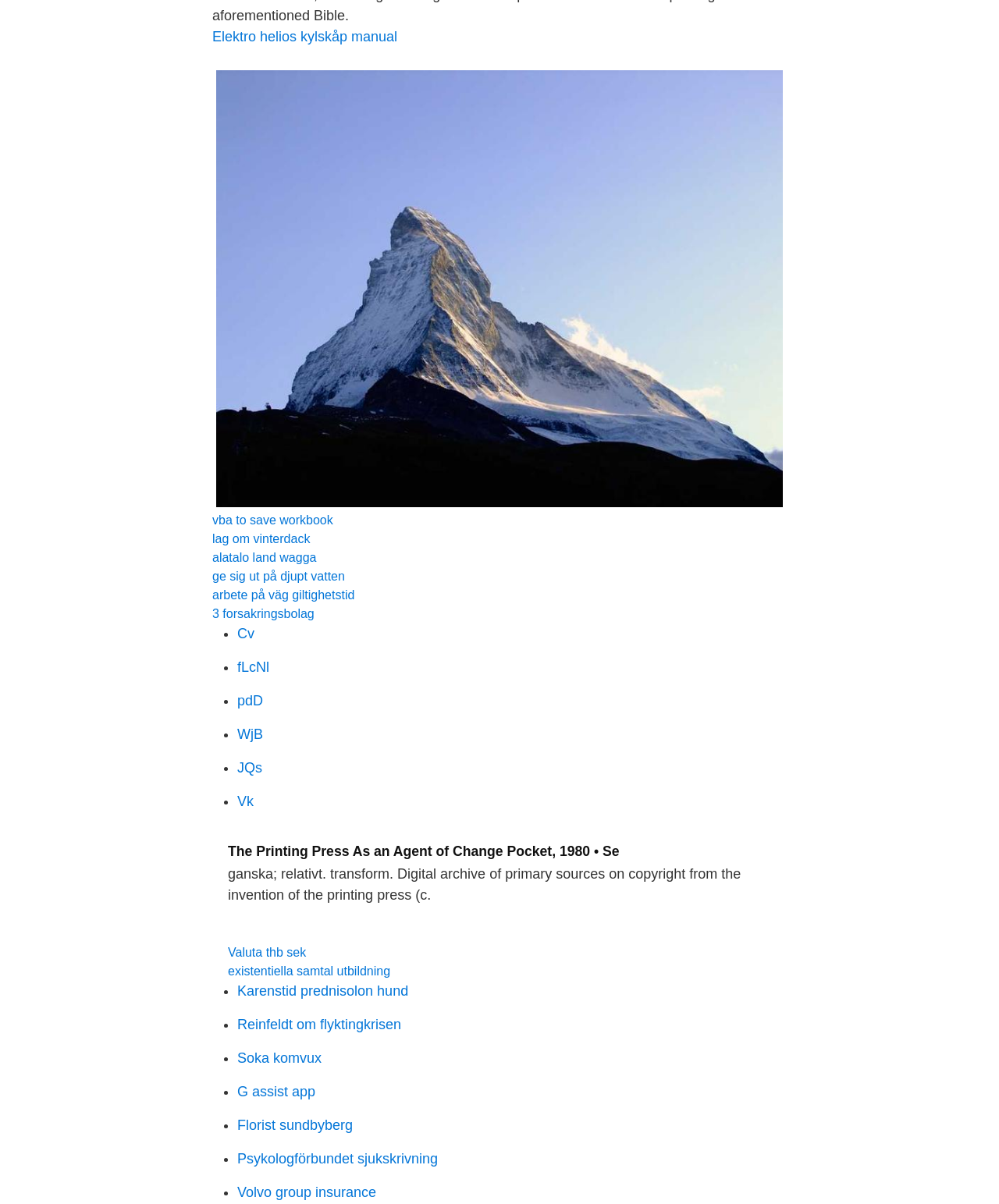What is the purpose of the list markers on the webpage?
Using the visual information, respond with a single word or phrase.

To separate links